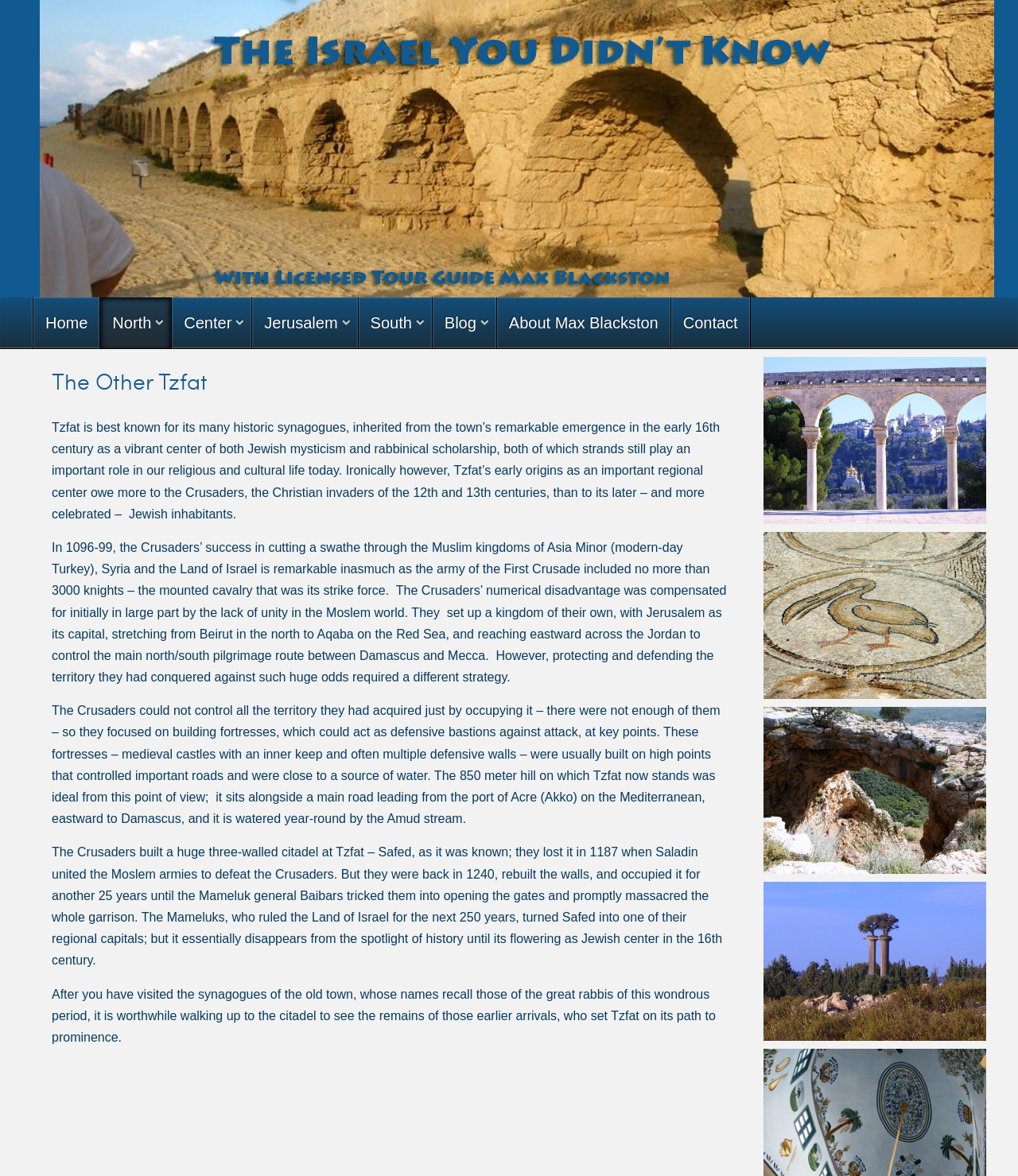Pinpoint the bounding box coordinates of the clickable area needed to execute the instruction: "View the image". The coordinates should be specified as four float numbers between 0 and 1, i.e., [left, top, right, bottom].

[0.75, 0.304, 0.969, 0.446]